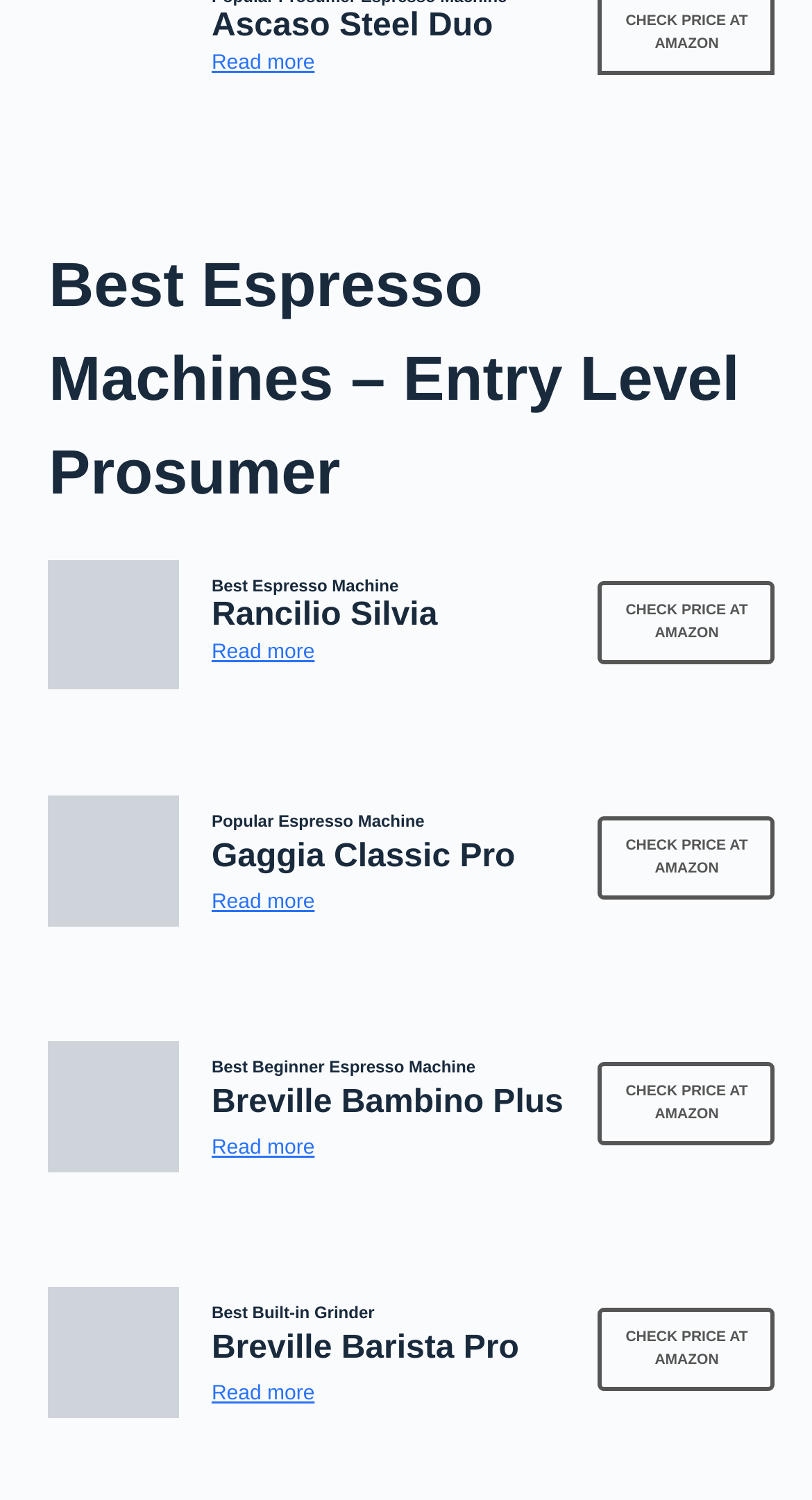Based on the image, provide a detailed and complete answer to the question: 
How many images are there on the page?

I counted the number of 'image' elements, which are 5. Each image corresponds to a different espresso machine.